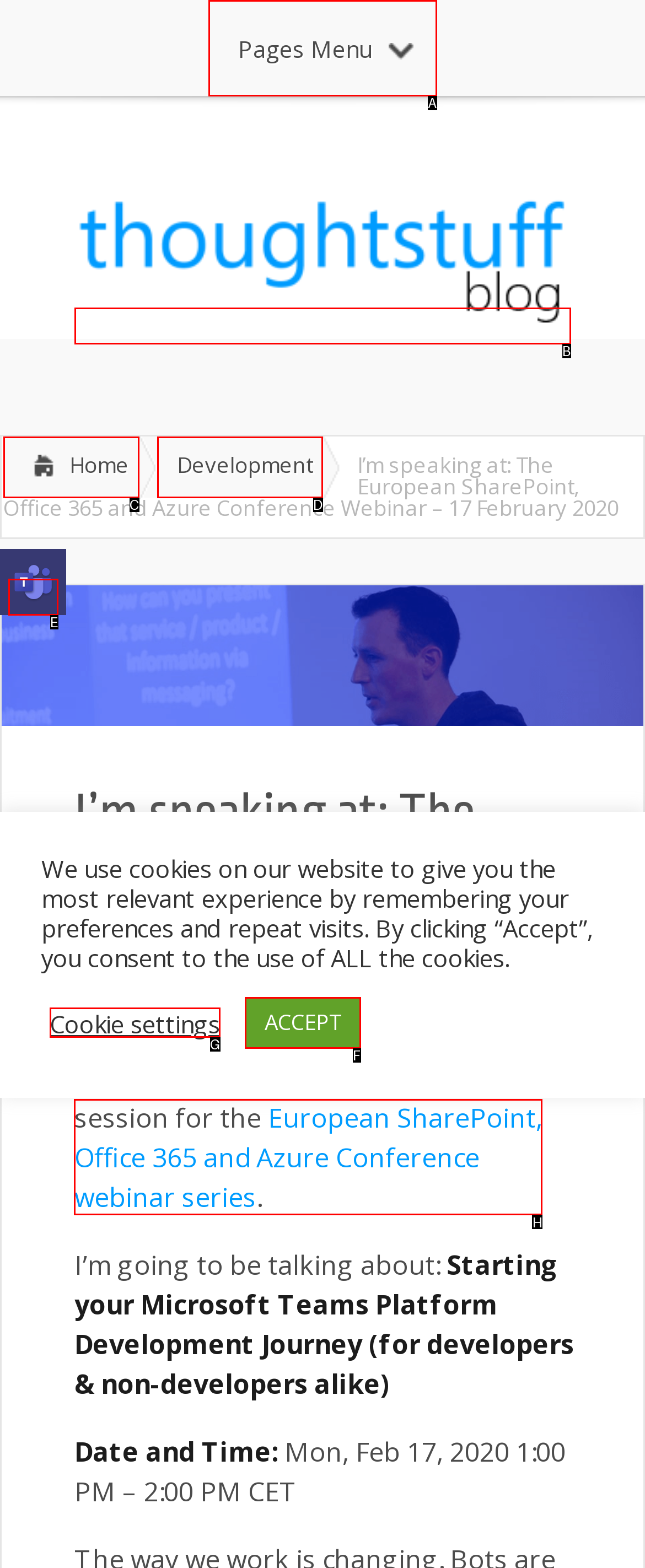Choose the correct UI element to click for this task: Visit the European SharePoint, Office 365 and Azure Conference webinar series Answer using the letter from the given choices.

H